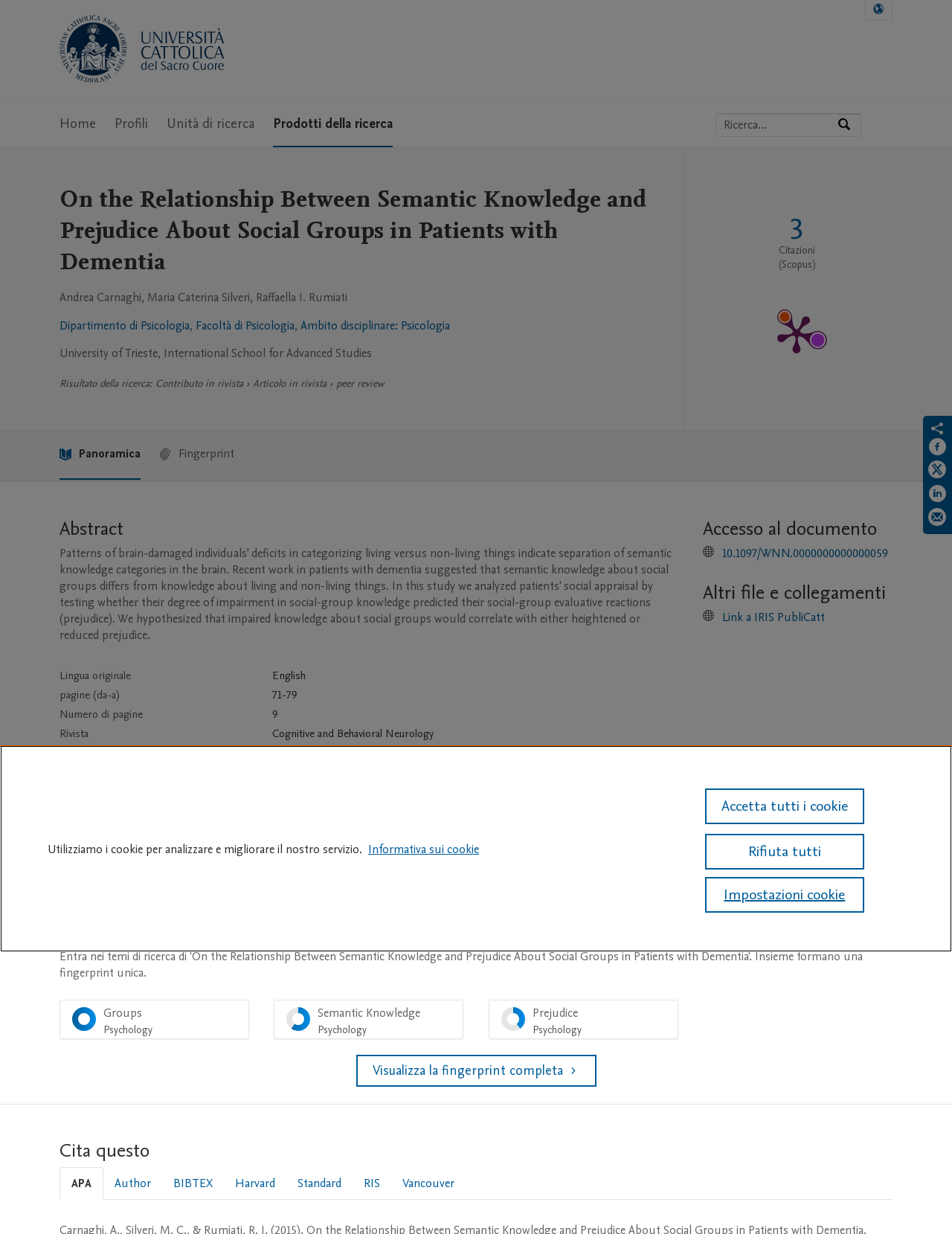Determine which piece of text is the heading of the webpage and provide it.

On the Relationship Between Semantic Knowledge and Prejudice About Social Groups in Patients with Dementia